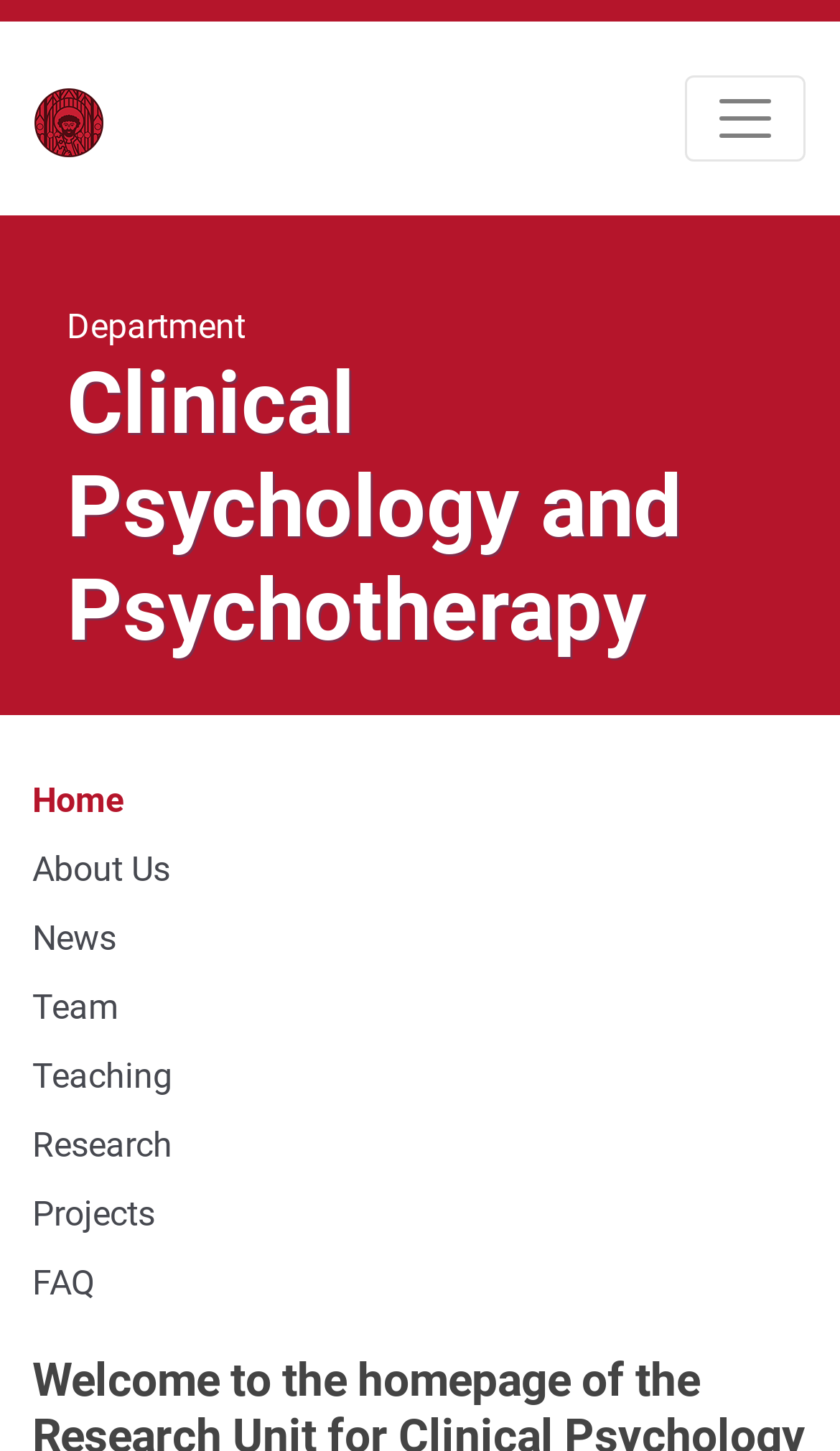What is the text of the webpage's headline?

Clinical Psychology and Psychotherapy